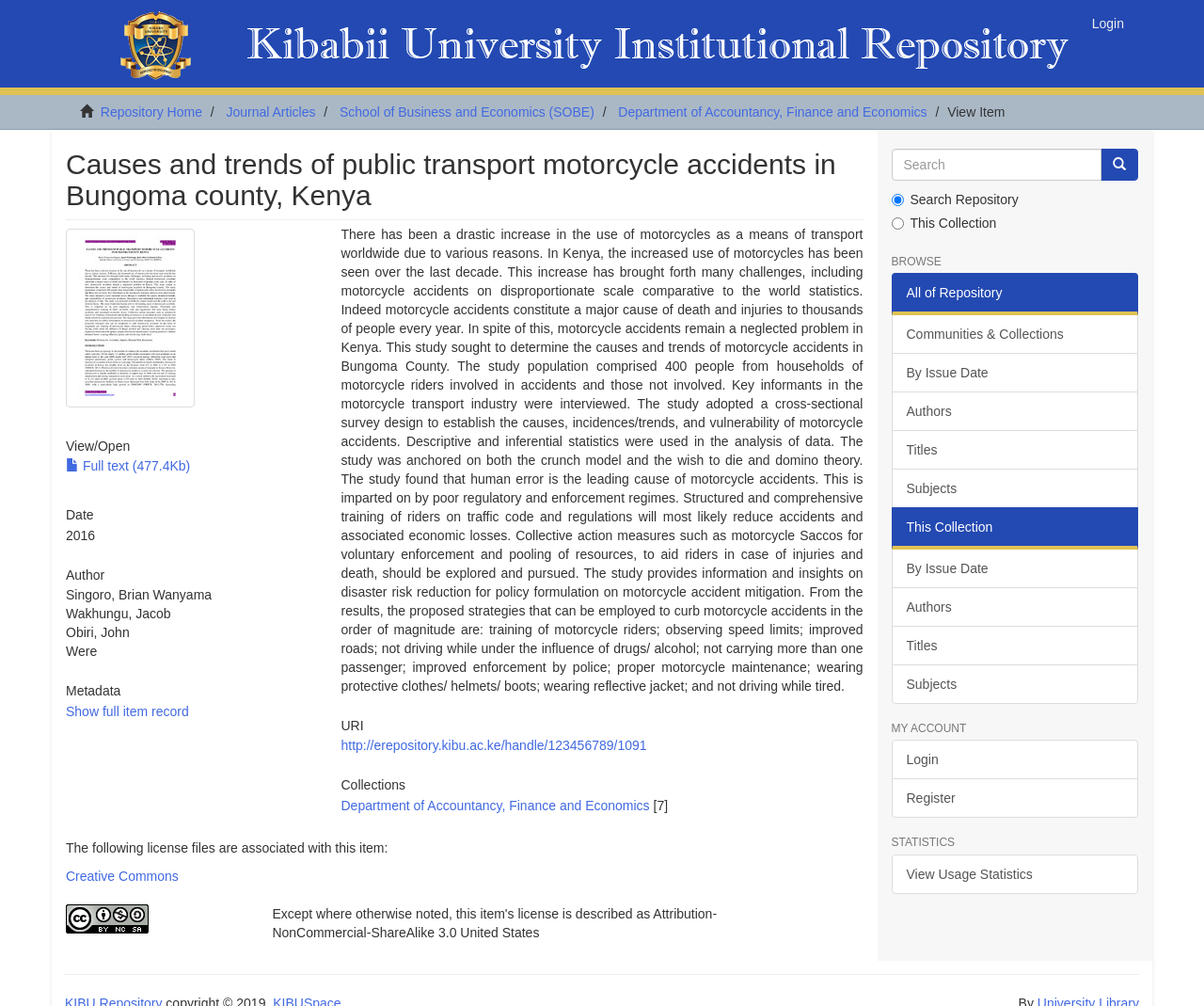Identify the bounding box coordinates of the area you need to click to perform the following instruction: "Login".

[0.895, 0.0, 0.945, 0.047]